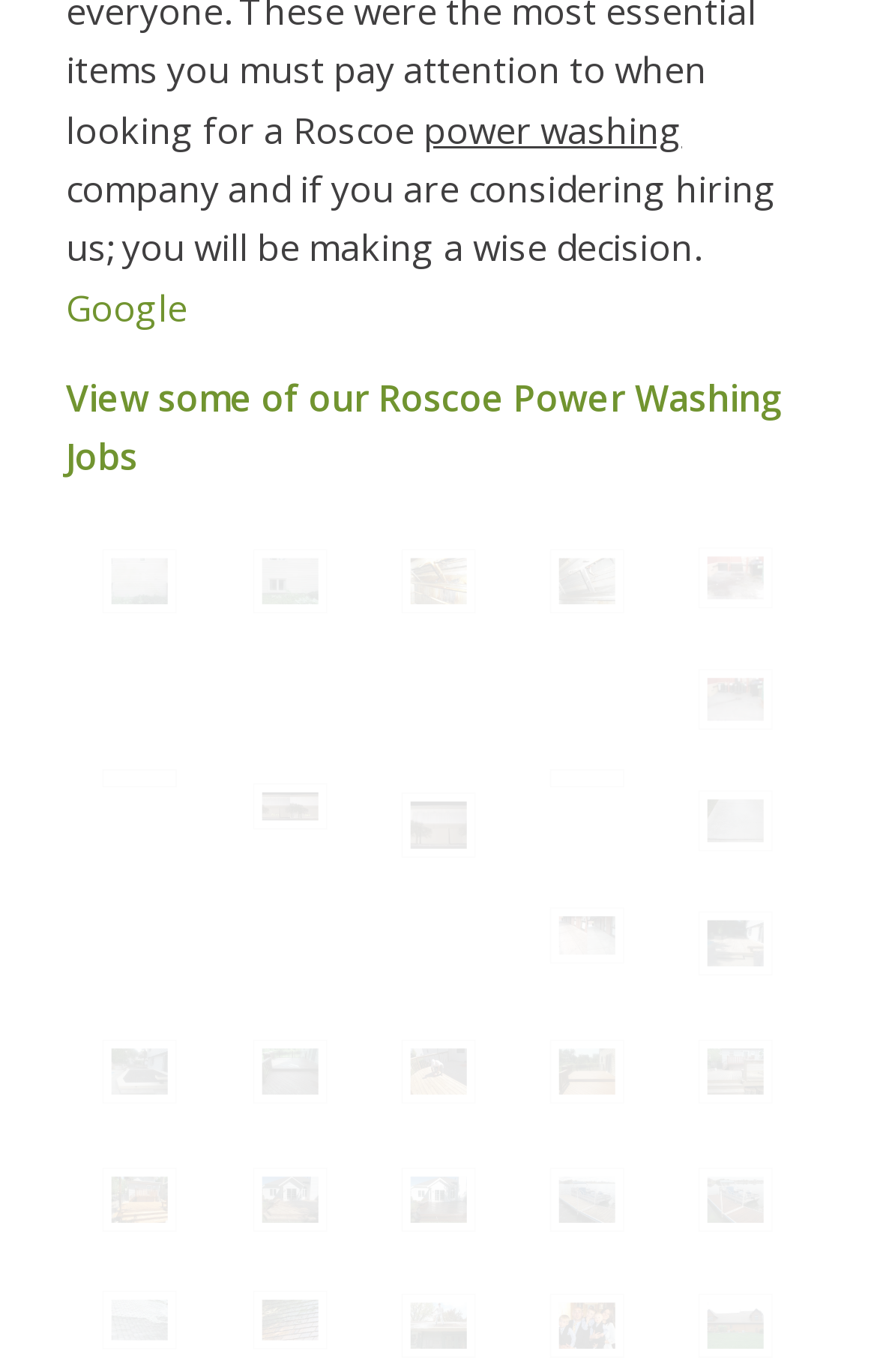Pinpoint the bounding box coordinates of the element that must be clicked to accomplish the following instruction: "Log in to your account". The coordinates should be in the format of four float numbers between 0 and 1, i.e., [left, top, right, bottom].

None